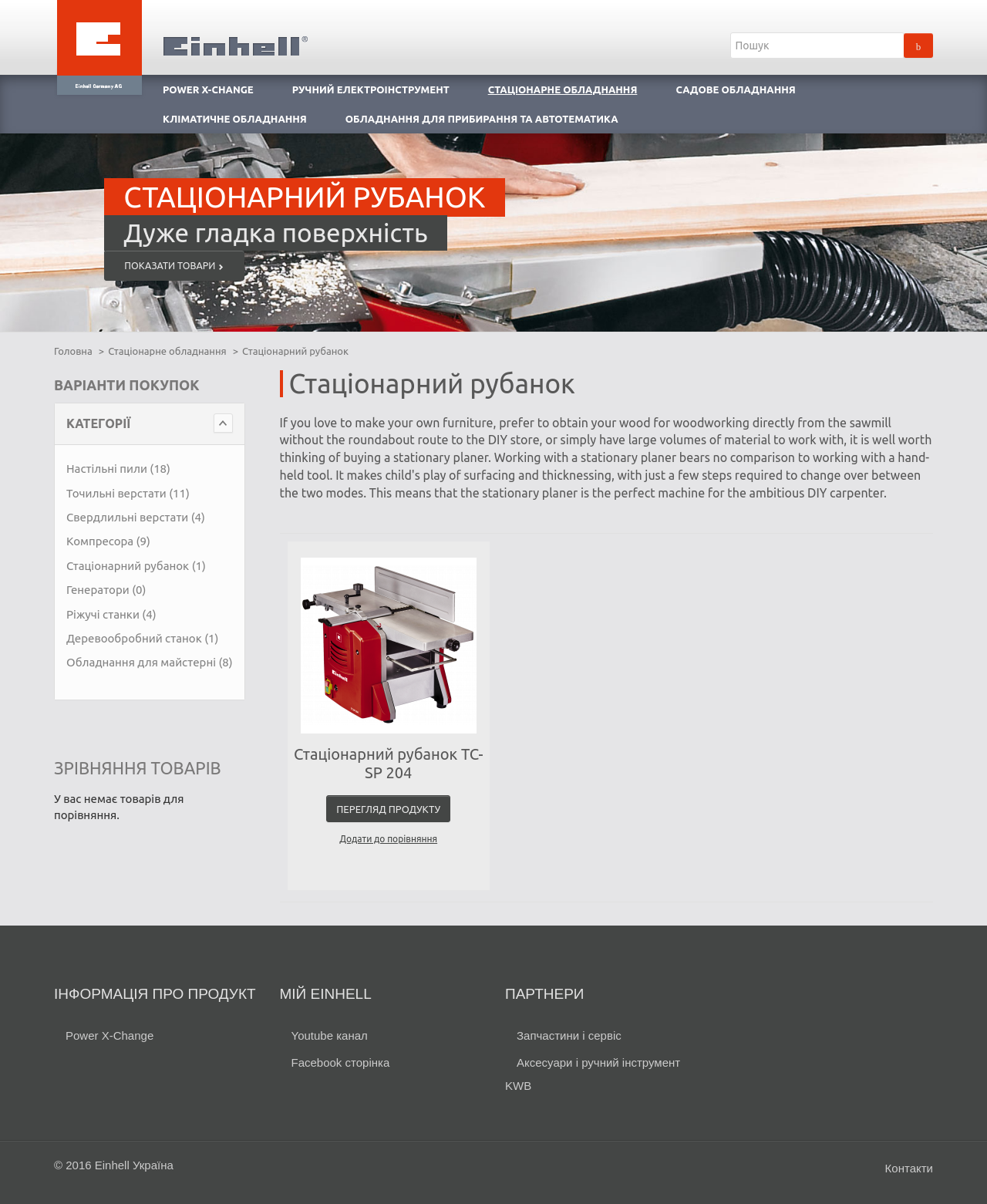Can you identify the bounding box coordinates of the clickable region needed to carry out this instruction: 'Compare products'? The coordinates should be four float numbers within the range of 0 to 1, stated as [left, top, right, bottom].

[0.344, 0.692, 0.443, 0.701]